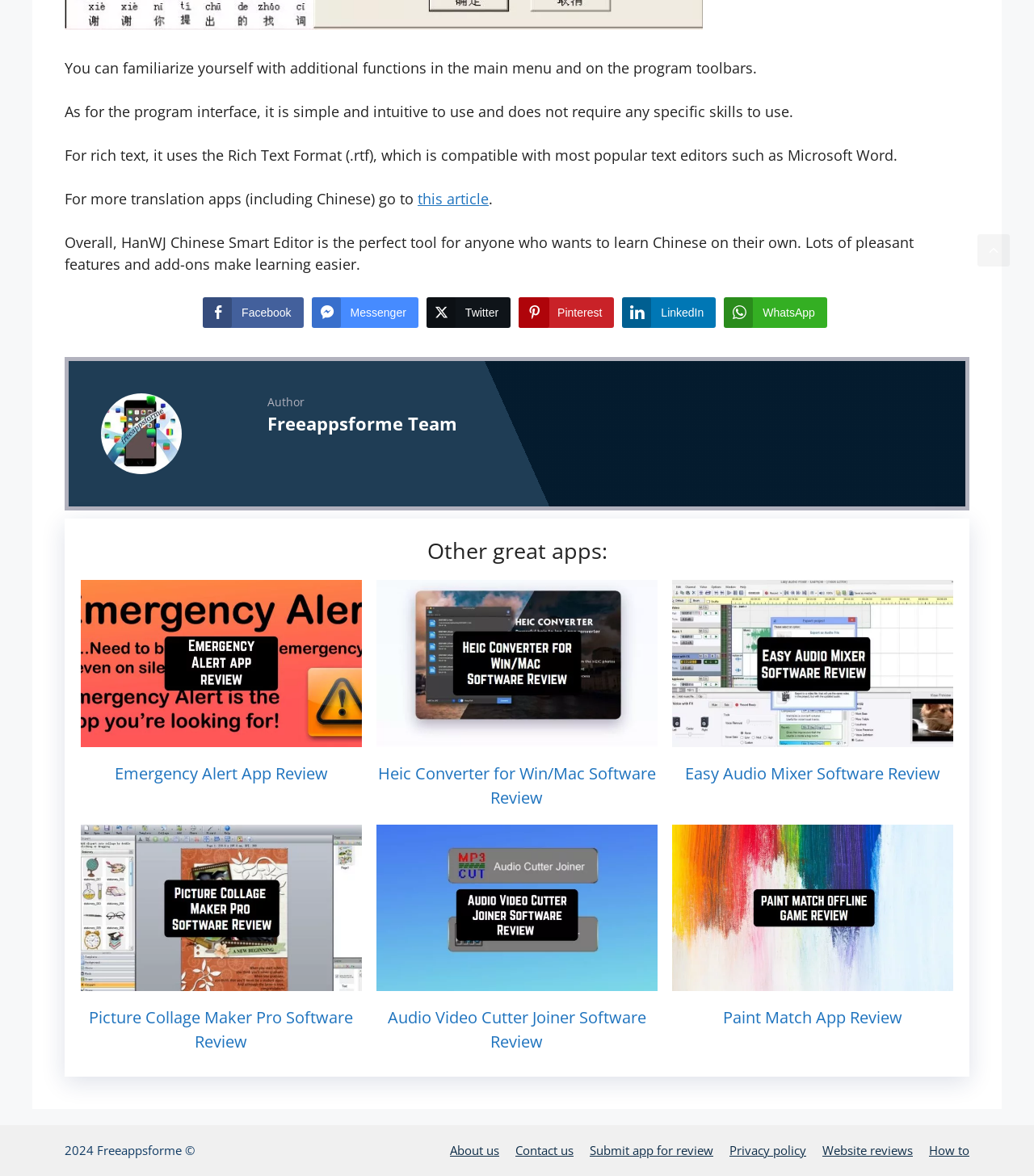Please specify the coordinates of the bounding box for the element that should be clicked to carry out this instruction: "Check the 'SPORTS' section". The coordinates must be four float numbers between 0 and 1, formatted as [left, top, right, bottom].

None